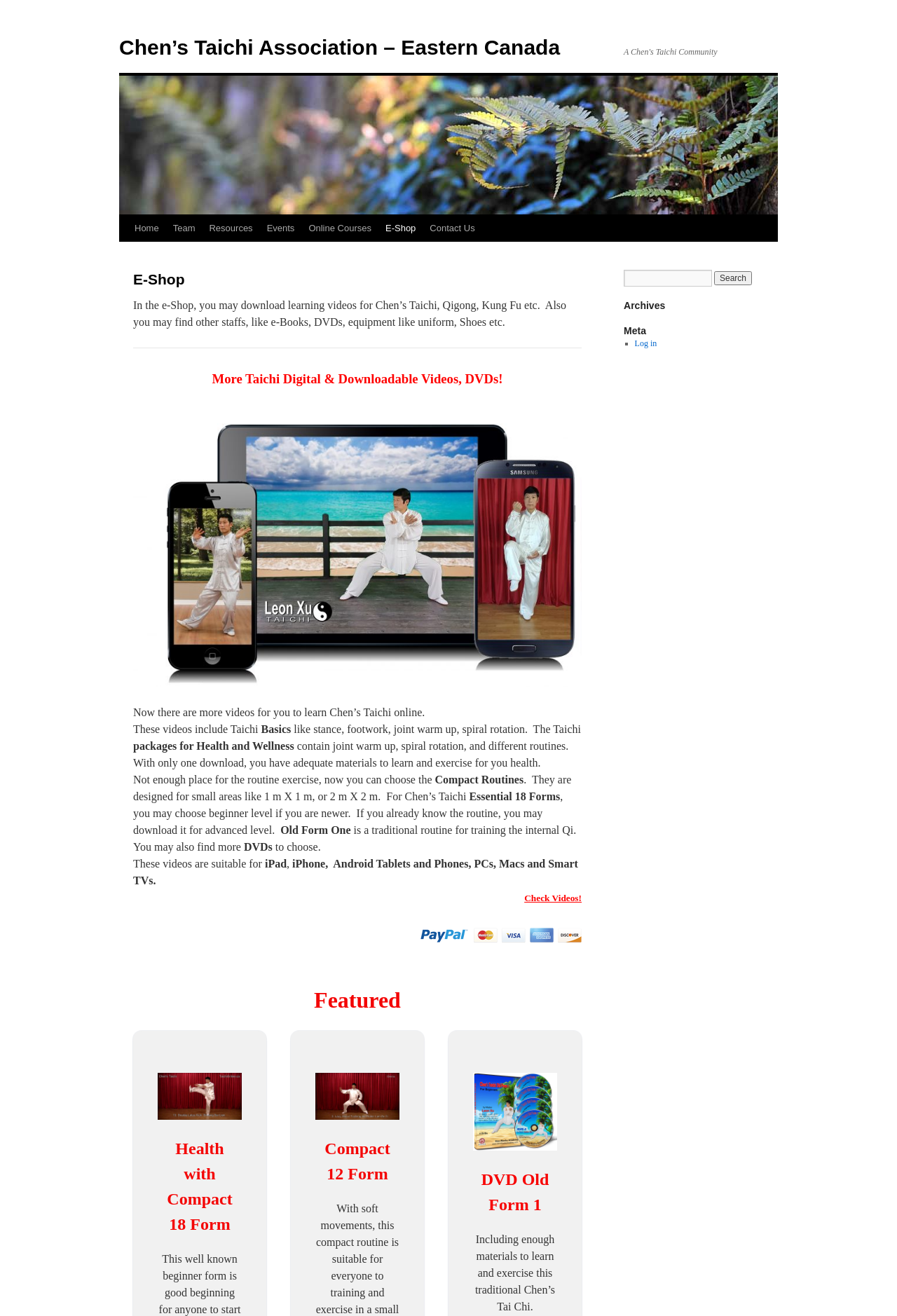Please predict the bounding box coordinates of the element's region where a click is necessary to complete the following instruction: "Click on the 'E-Shop' link". The coordinates should be represented by four float numbers between 0 and 1, i.e., [left, top, right, bottom].

[0.422, 0.163, 0.471, 0.184]